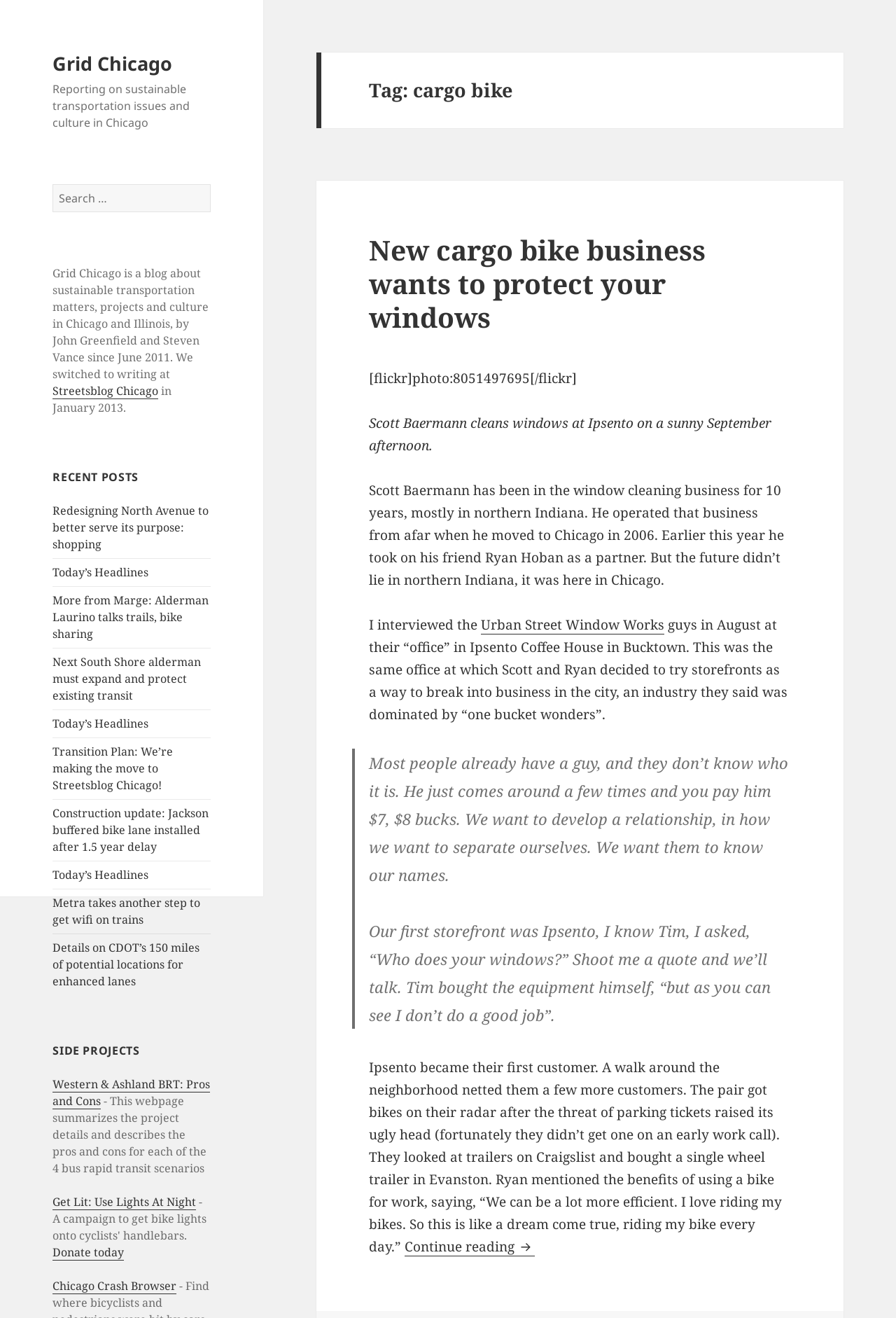Locate the bounding box coordinates of the region to be clicked to comply with the following instruction: "Read about recent posts". The coordinates must be four float numbers between 0 and 1, in the form [left, top, right, bottom].

[0.059, 0.381, 0.235, 0.751]